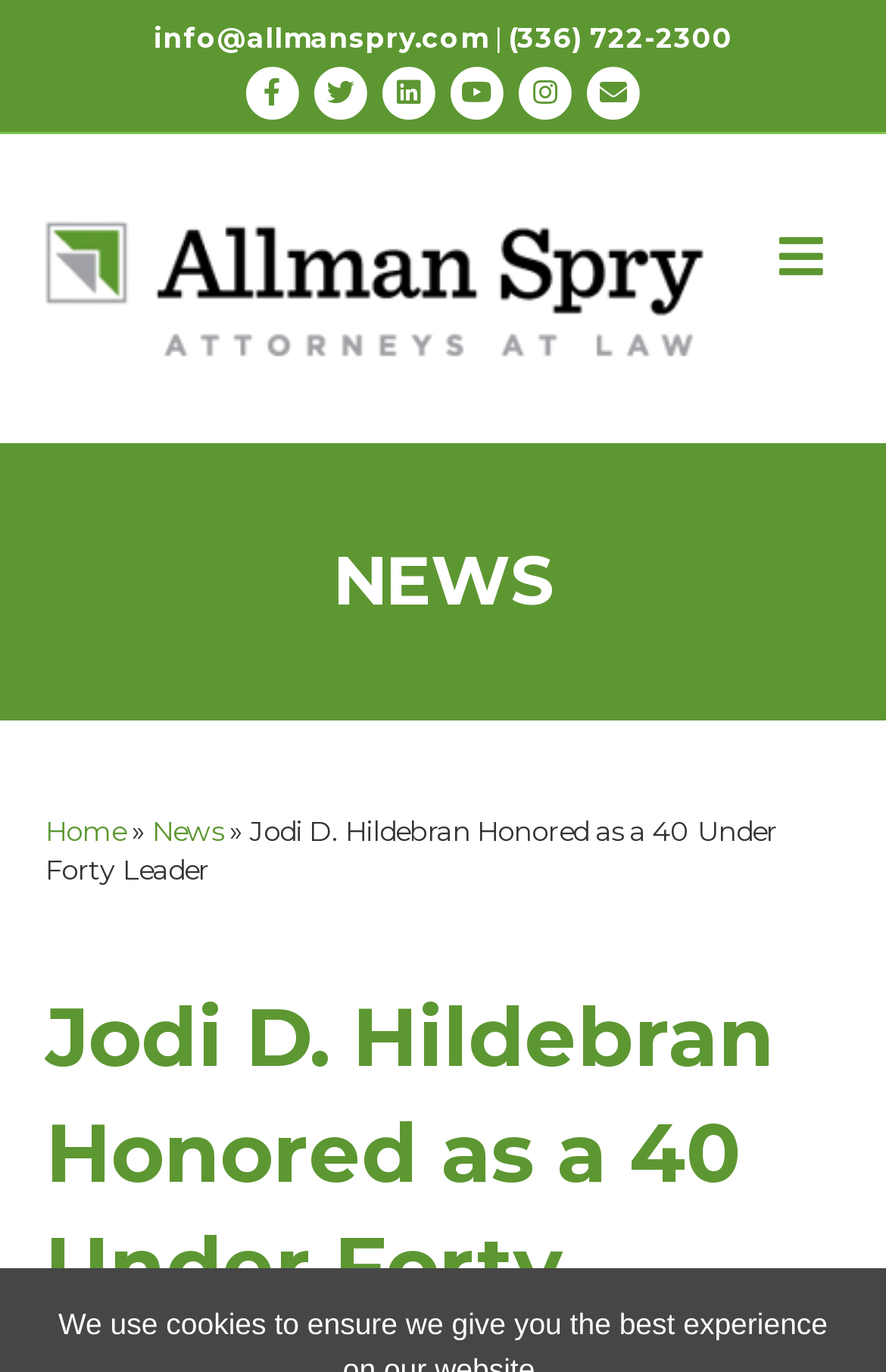Please find the bounding box coordinates of the element's region to be clicked to carry out this instruction: "Visit Facebook page".

[0.269, 0.048, 0.346, 0.088]